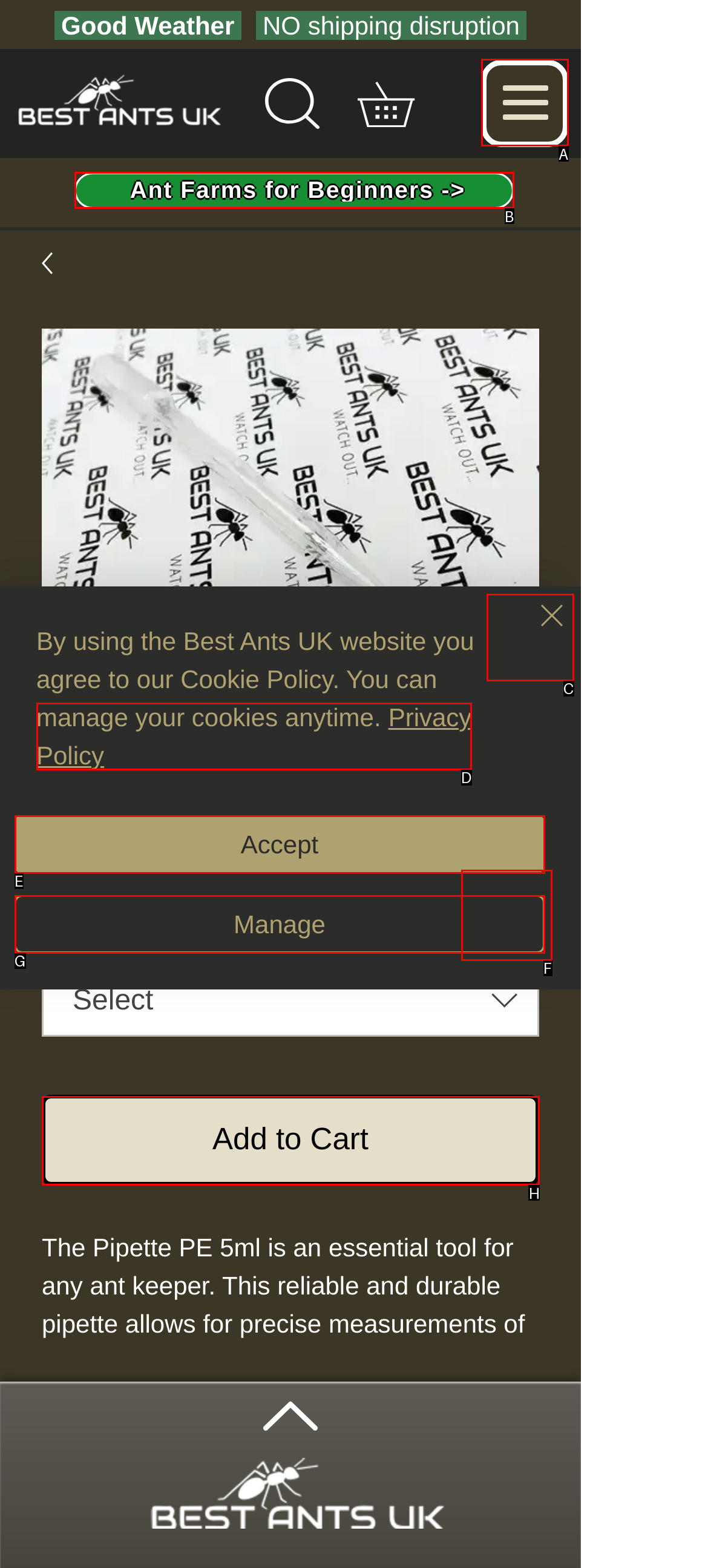Identify the correct HTML element to click to accomplish this task: Add to Cart
Respond with the letter corresponding to the correct choice.

H